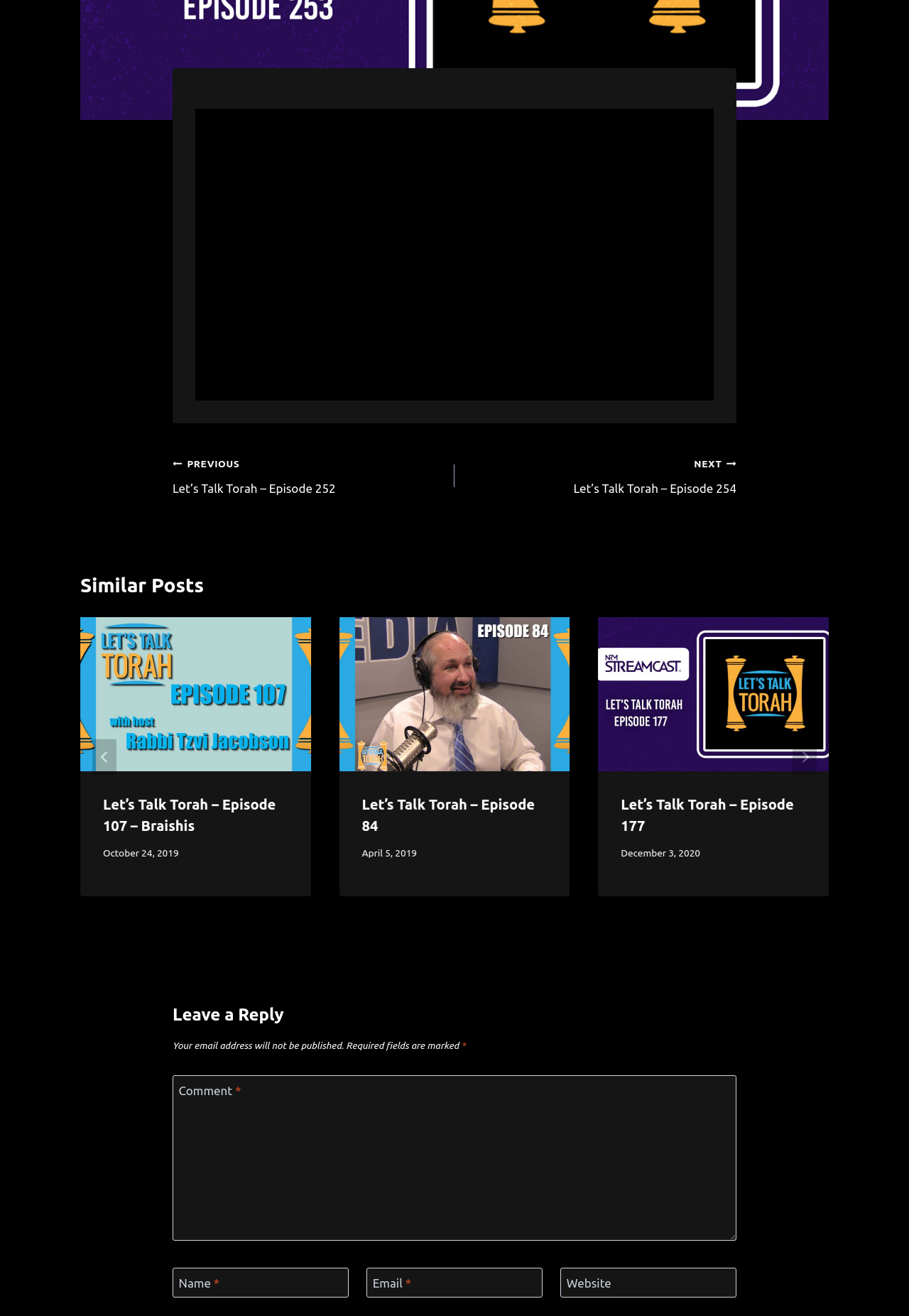Calculate the bounding box coordinates of the UI element given the description: "parent_node: Website aria-label="Website" name="url" placeholder="https://www.example.com"".

[0.617, 0.963, 0.81, 0.986]